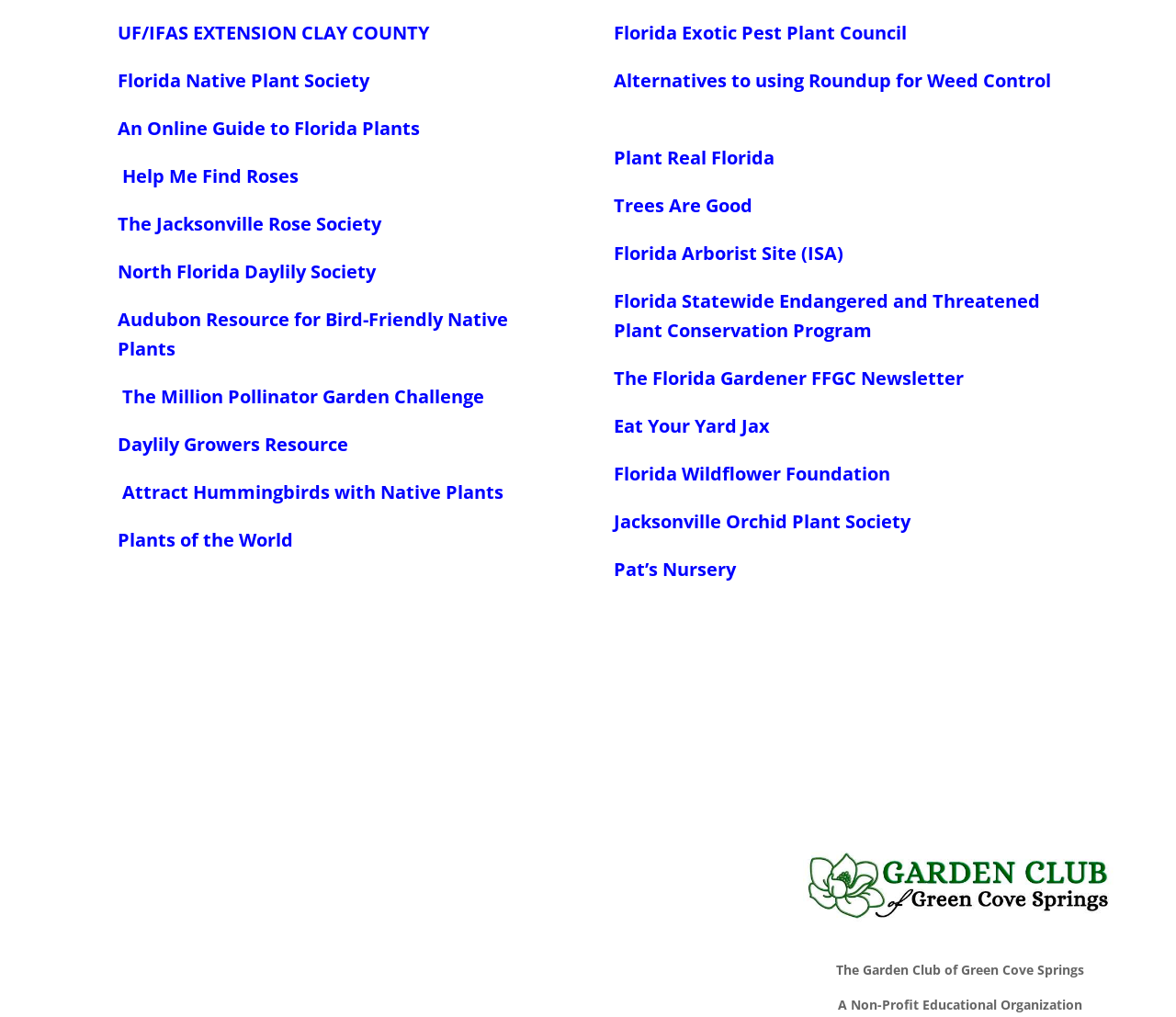Provide your answer in one word or a succinct phrase for the question: 
What type of plants are mentioned on this webpage?

Native plants